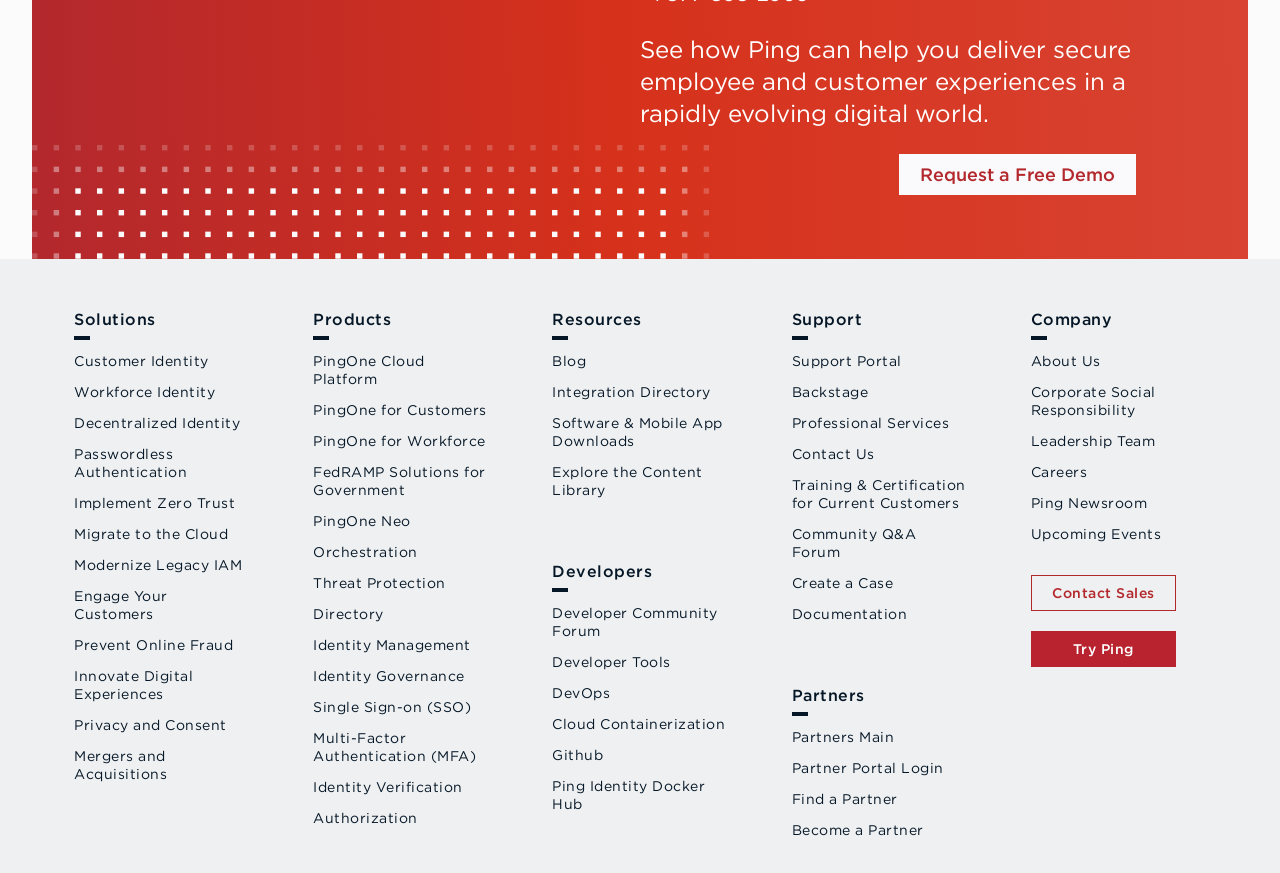Determine the bounding box coordinates (top-left x, top-left y, bottom-right x, bottom-right y) of the UI element described in the following text: PingOne for Customers

[0.245, 0.458, 0.382, 0.493]